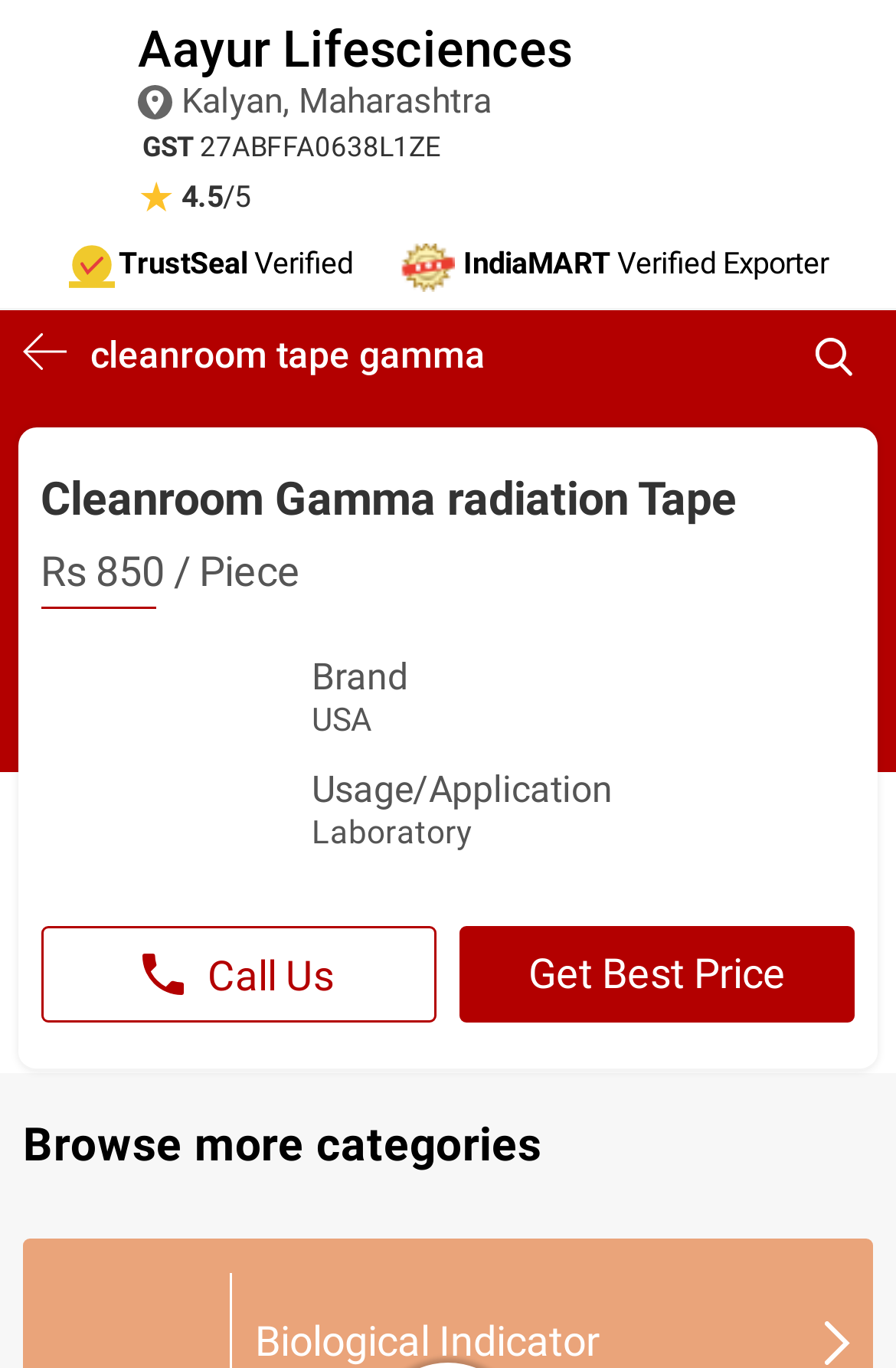Provide the bounding box coordinates for the area that should be clicked to complete the instruction: "Get the best price for the product".

[0.513, 0.677, 0.954, 0.747]